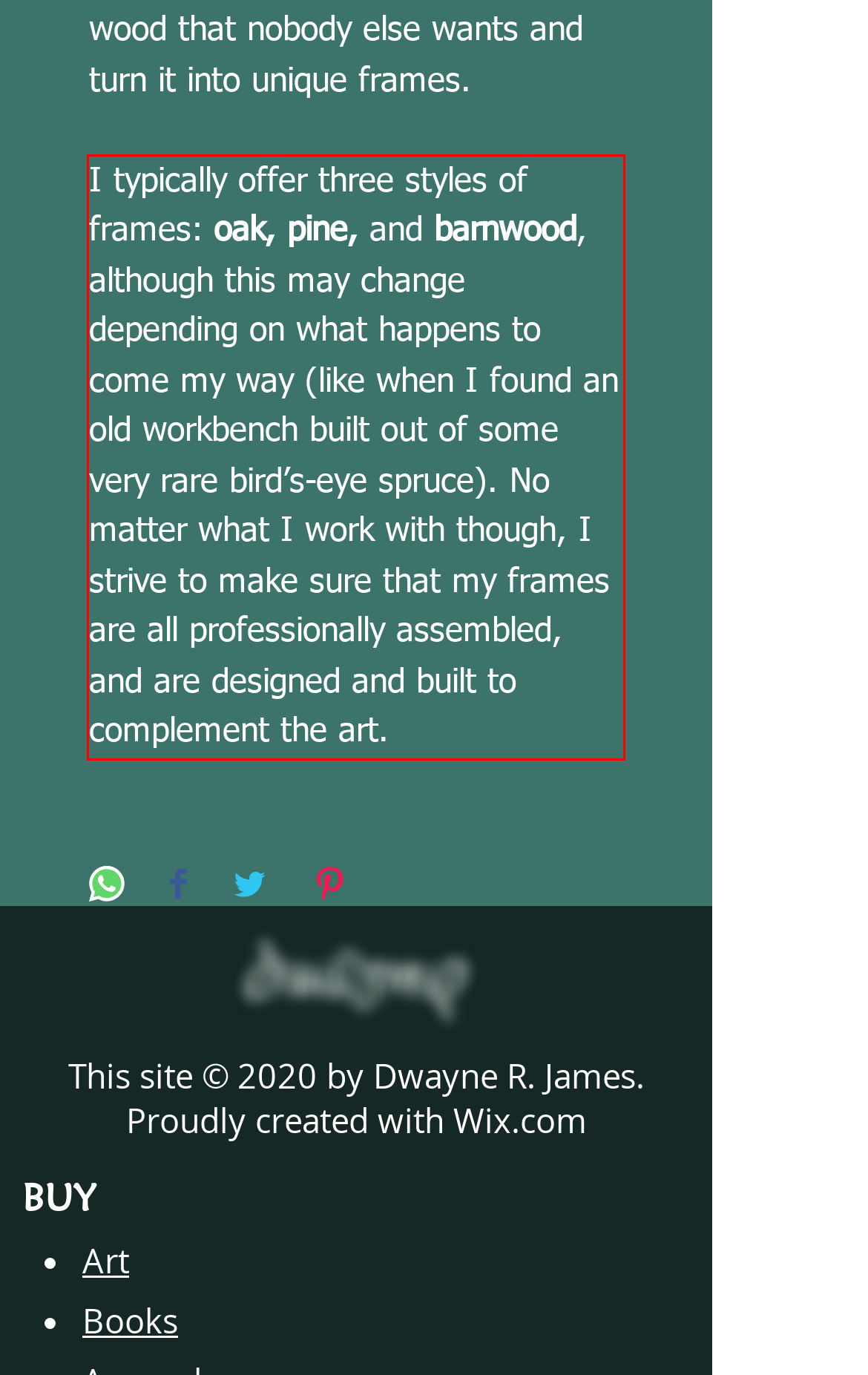From the screenshot of the webpage, locate the red bounding box and extract the text contained within that area.

I typically offer three styles of frames: oak, pine, and barnwood, although this may change depending on what happens to come my way (like when I found an old workbench built out of some very rare bird’s-eye spruce). No matter what I work with though, I strive to make sure that my frames are all professionally assembled, and are designed and built to complement the art.